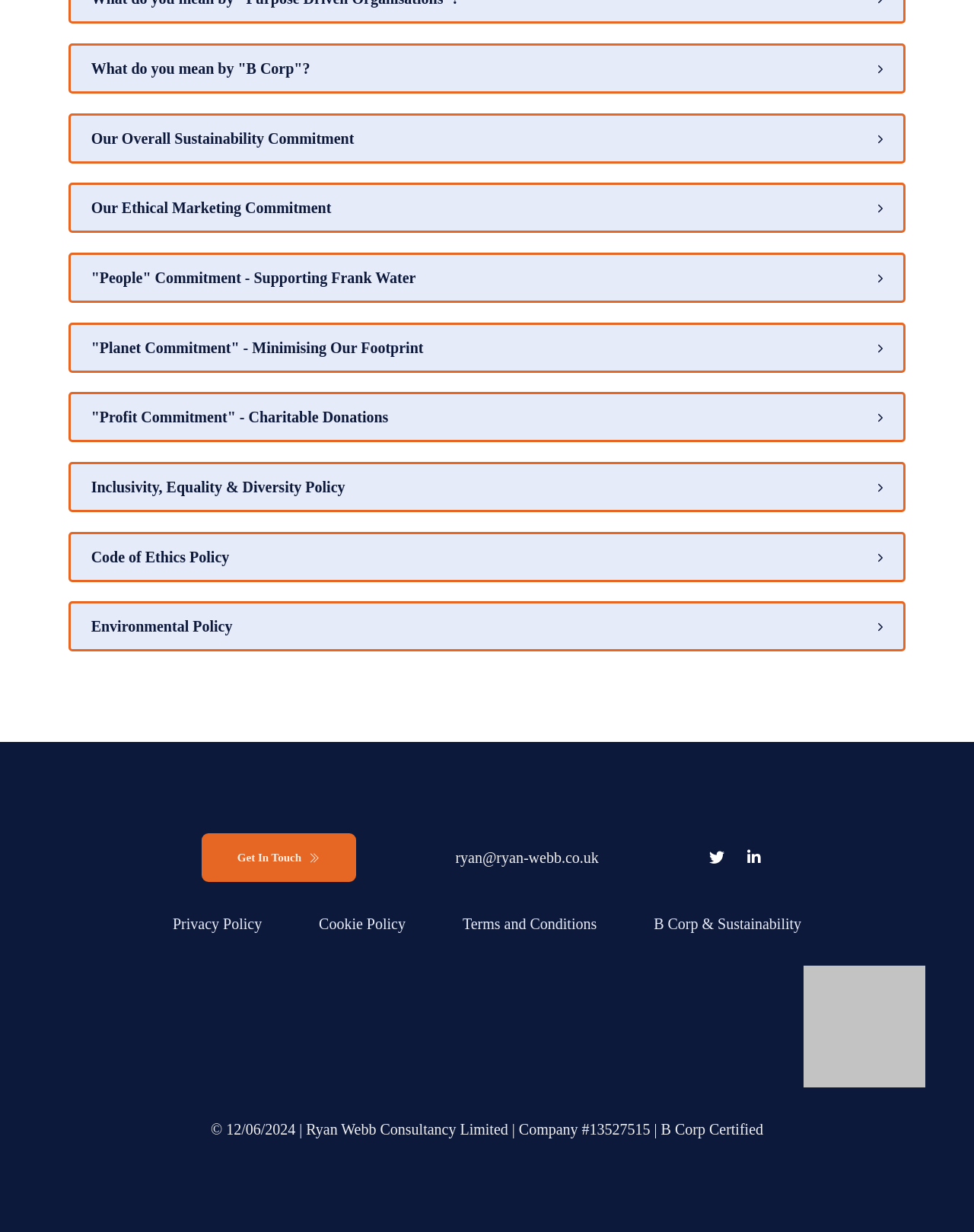Please identify the bounding box coordinates of the element that needs to be clicked to perform the following instruction: "Click the 'Contact Us' link".

None